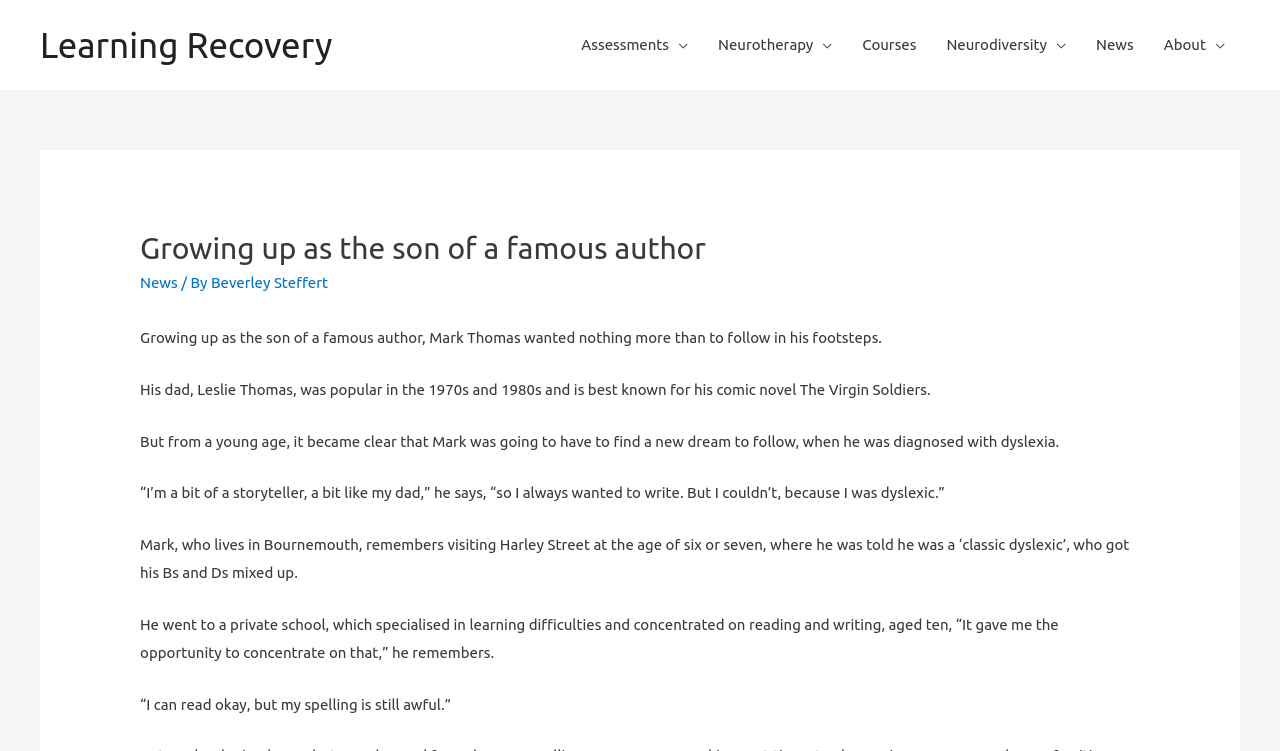Where did Mark Thomas visit at the age of six or seven?
Using the image as a reference, give an elaborate response to the question.

According to the webpage, Mark Thomas visited Harley Street at the age of six or seven, where he was told he was a 'classic dyslexic', as mentioned in the static text 'Mark, who lives in Bournemouth, remembers visiting Harley Street at the age of six or seven, where he was told he was a ‘classic dyslexic’, who got his Bs and Ds mixed up.'